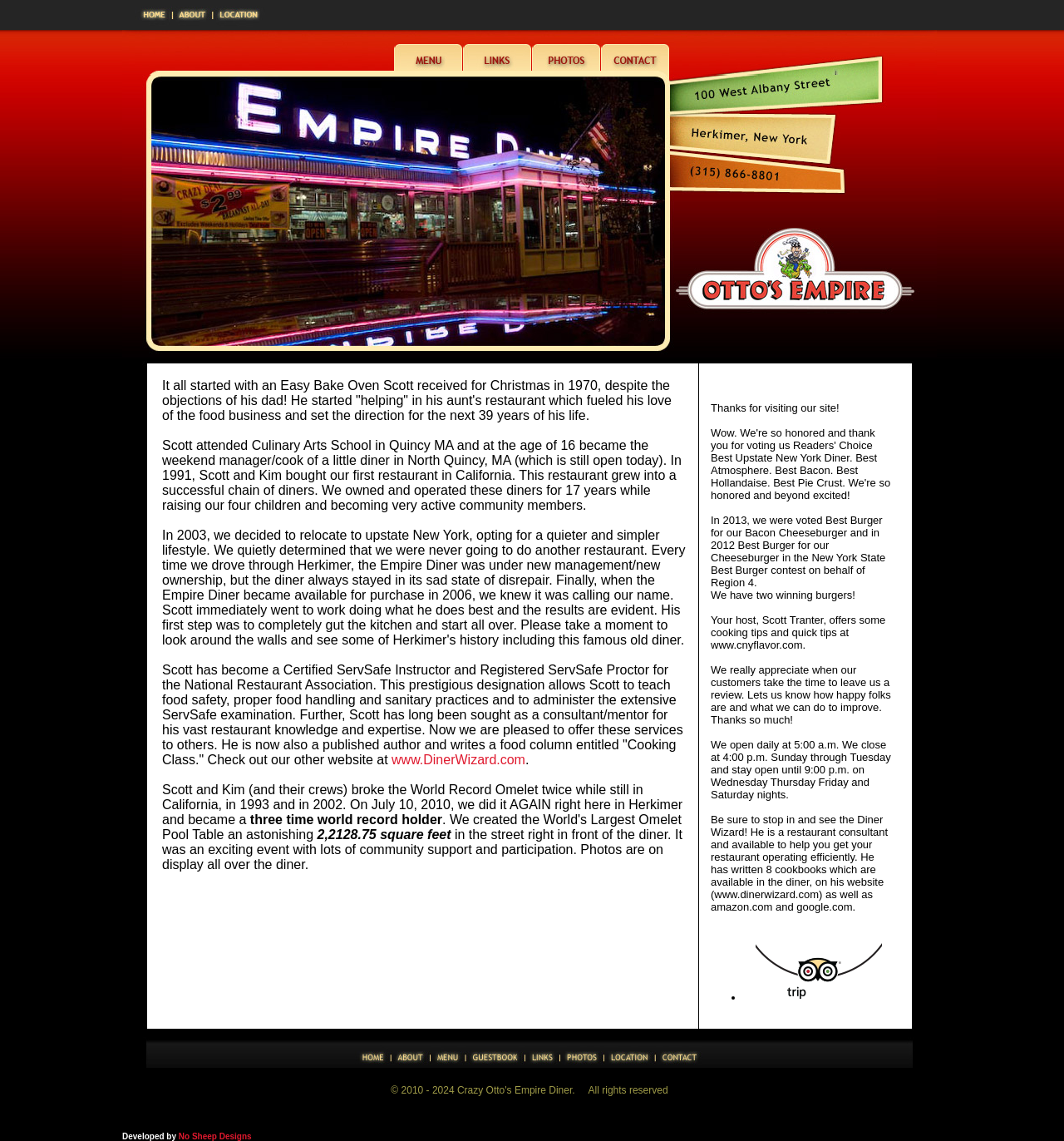Provide a brief response to the question below using one word or phrase:
What is Scott's profession?

Restaurant consultant